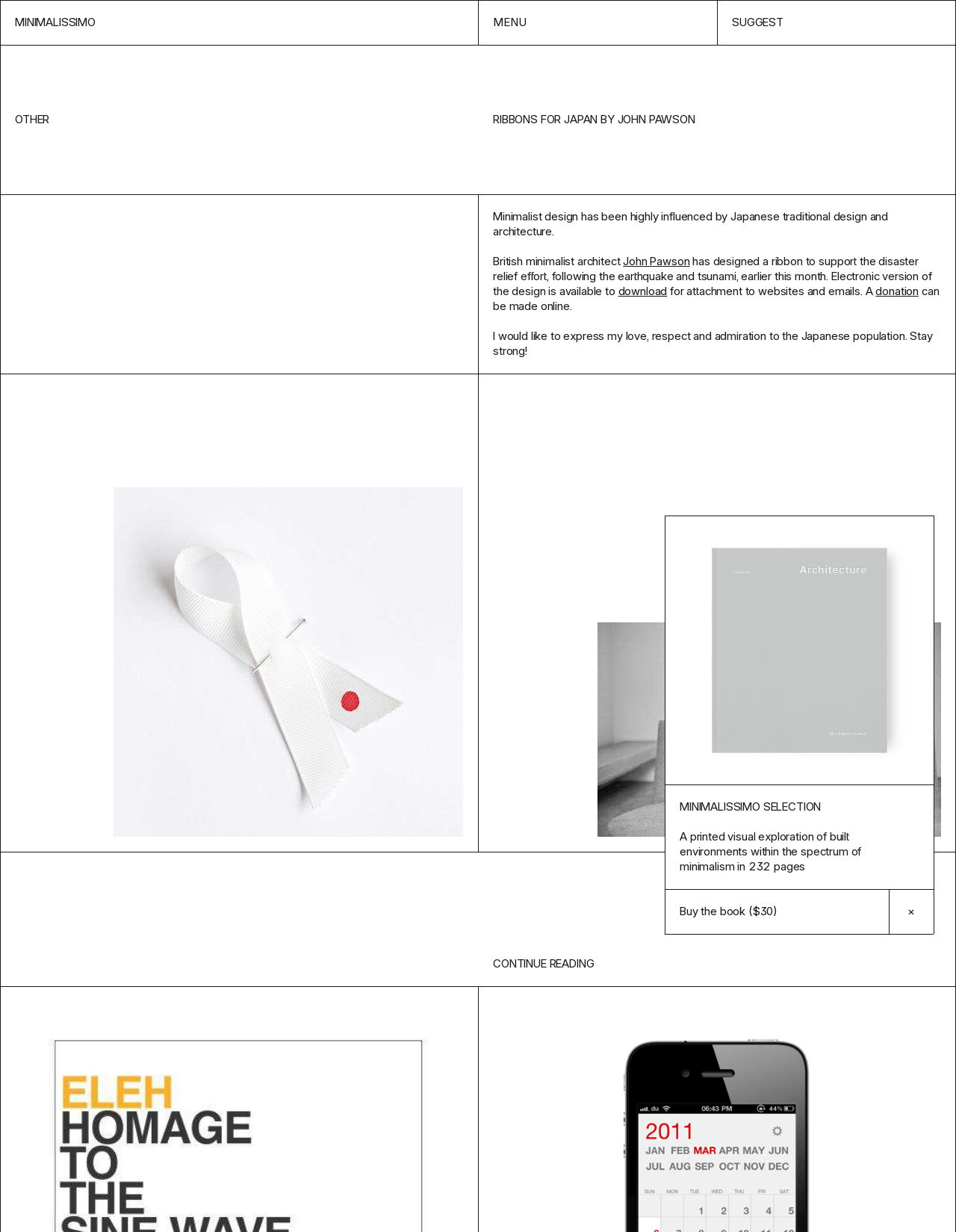Please determine the bounding box coordinates for the UI element described as: "John Pawson".

[0.652, 0.206, 0.721, 0.218]